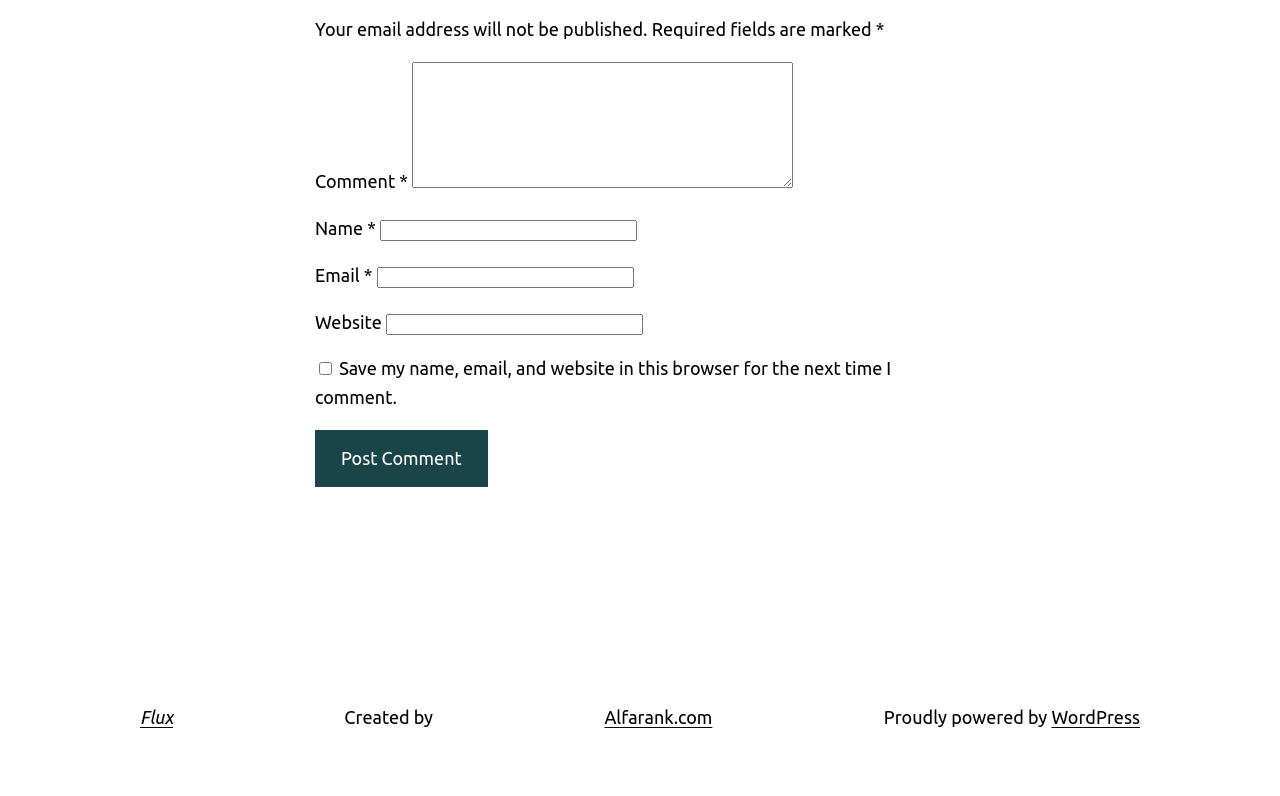Pinpoint the bounding box coordinates of the clickable element needed to complete the instruction: "Click the Post Comment button". The coordinates should be provided as four float numbers between 0 and 1: [left, top, right, bottom].

[0.246, 0.54, 0.381, 0.611]